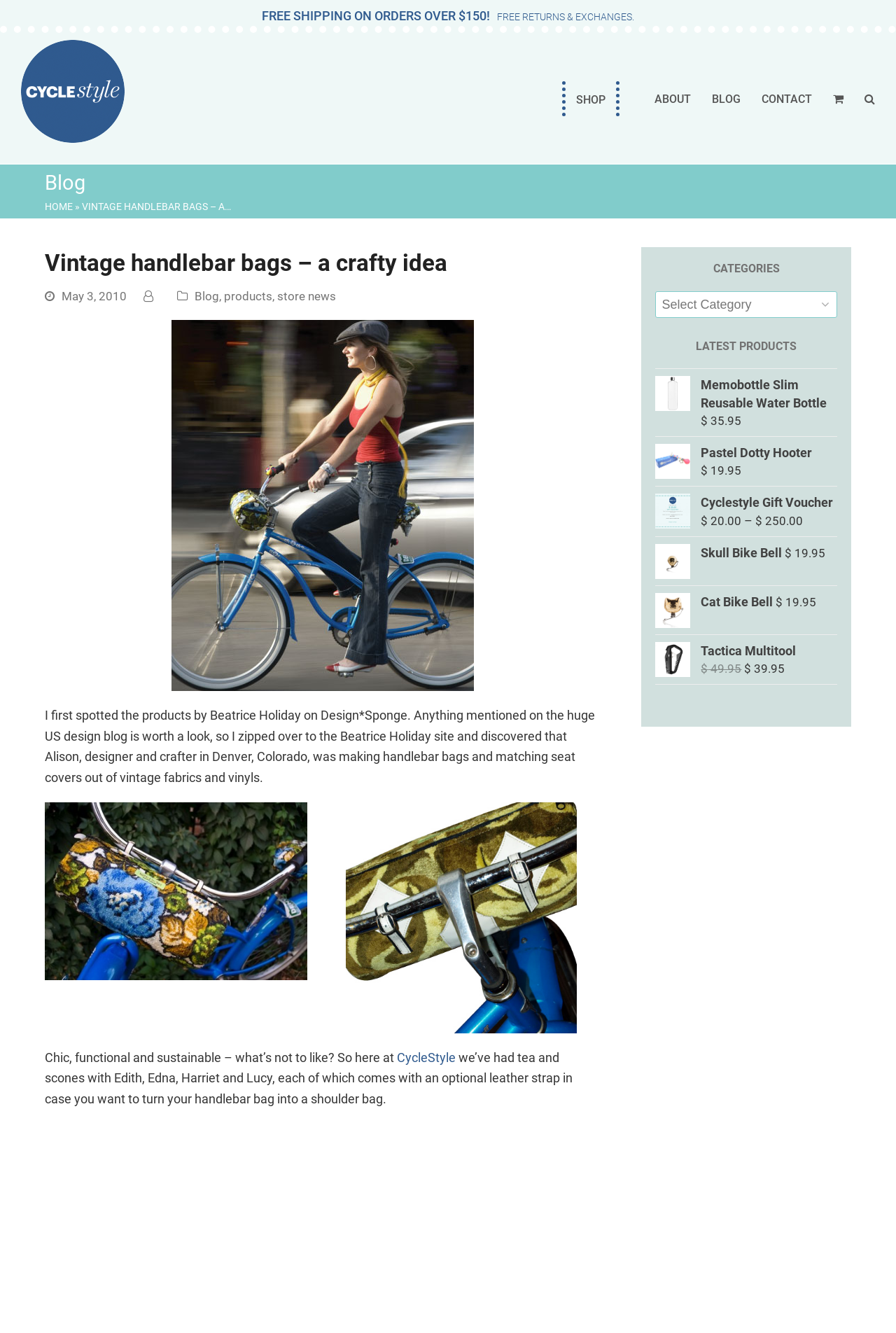Identify and provide the bounding box for the element described by: "Contact".

[0.838, 0.061, 0.918, 0.087]